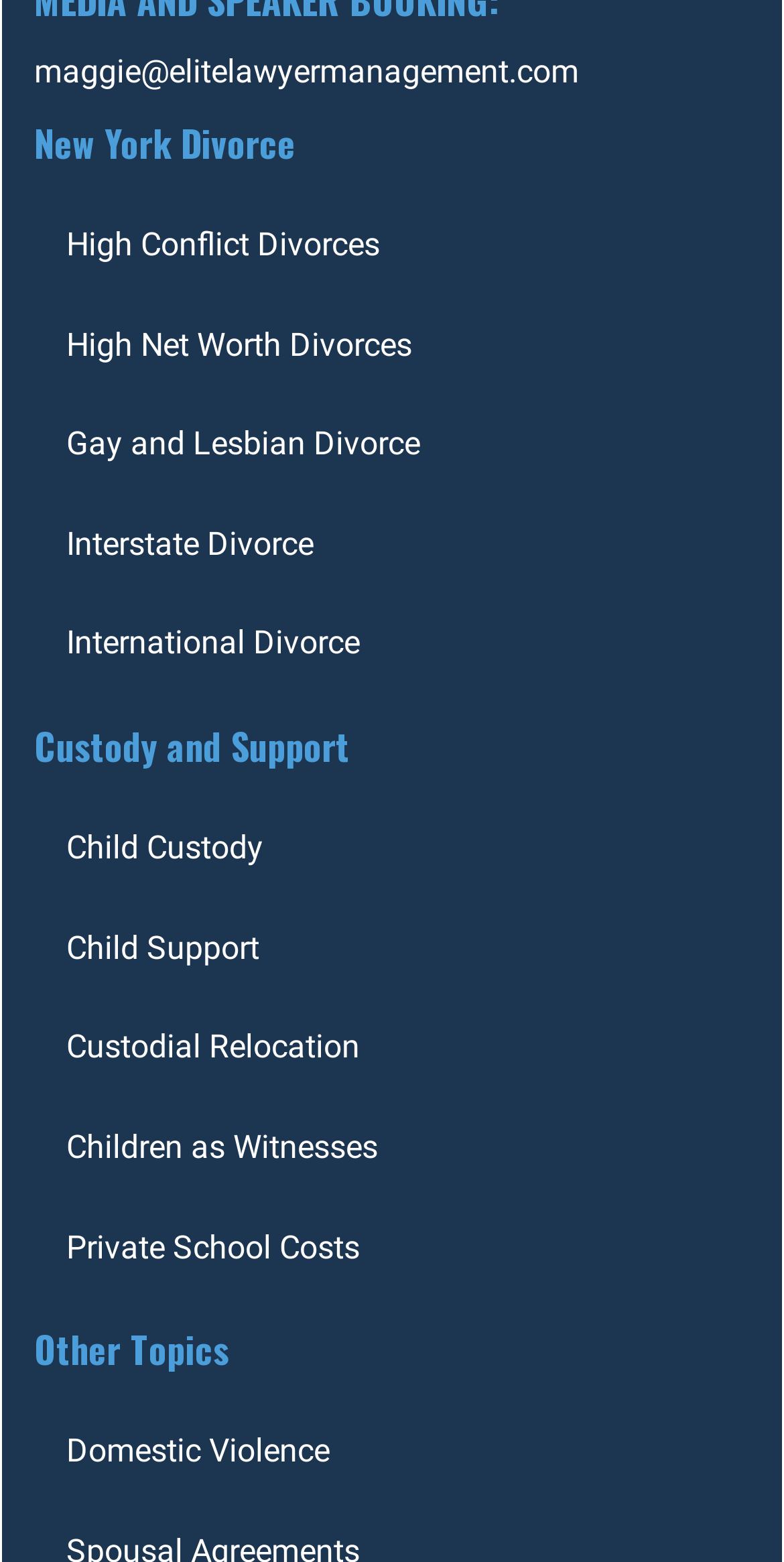Please provide a detailed answer to the question below by examining the image:
What is the main topic of the webpage?

The main topic of the webpage can be determined by looking at the heading elements. The first heading element has the text 'New York Divorce', which suggests that the webpage is primarily about divorce-related topics in New York.